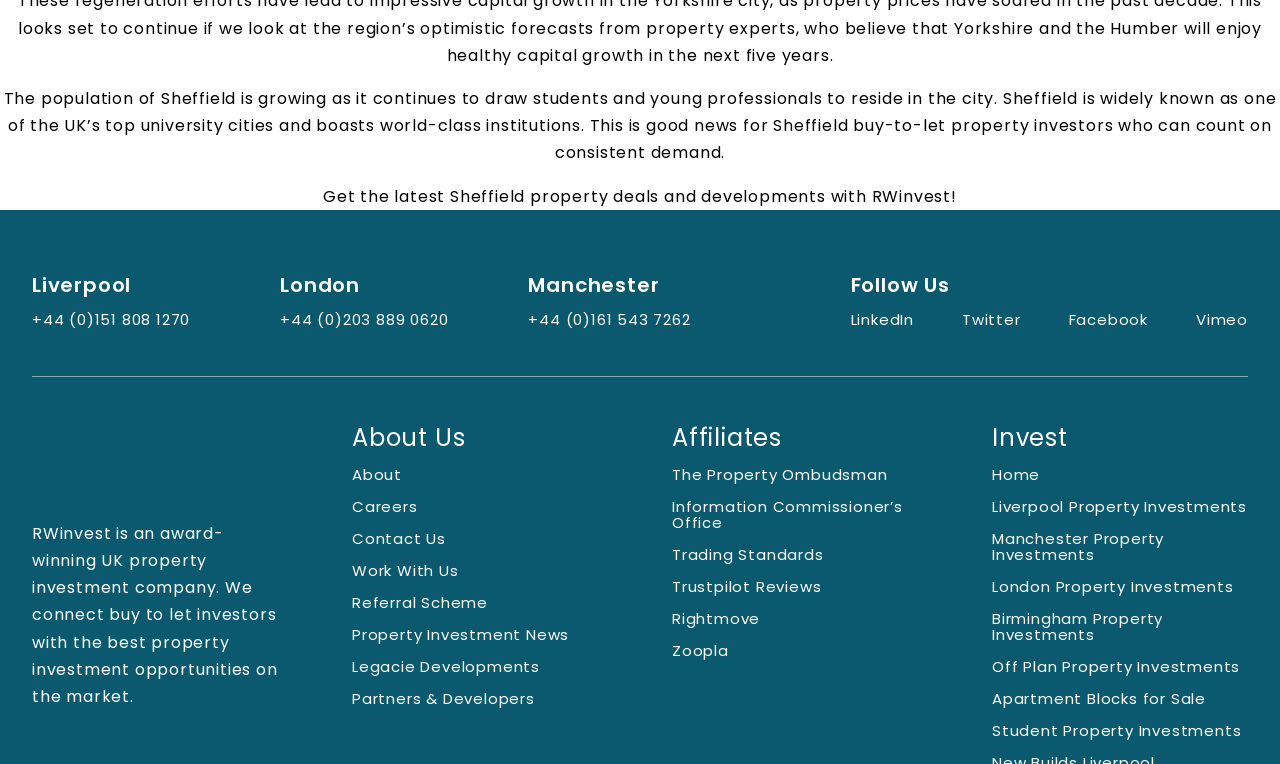Determine the bounding box coordinates of the UI element described by: "Twitter".

[0.752, 0.388, 0.797, 0.416]